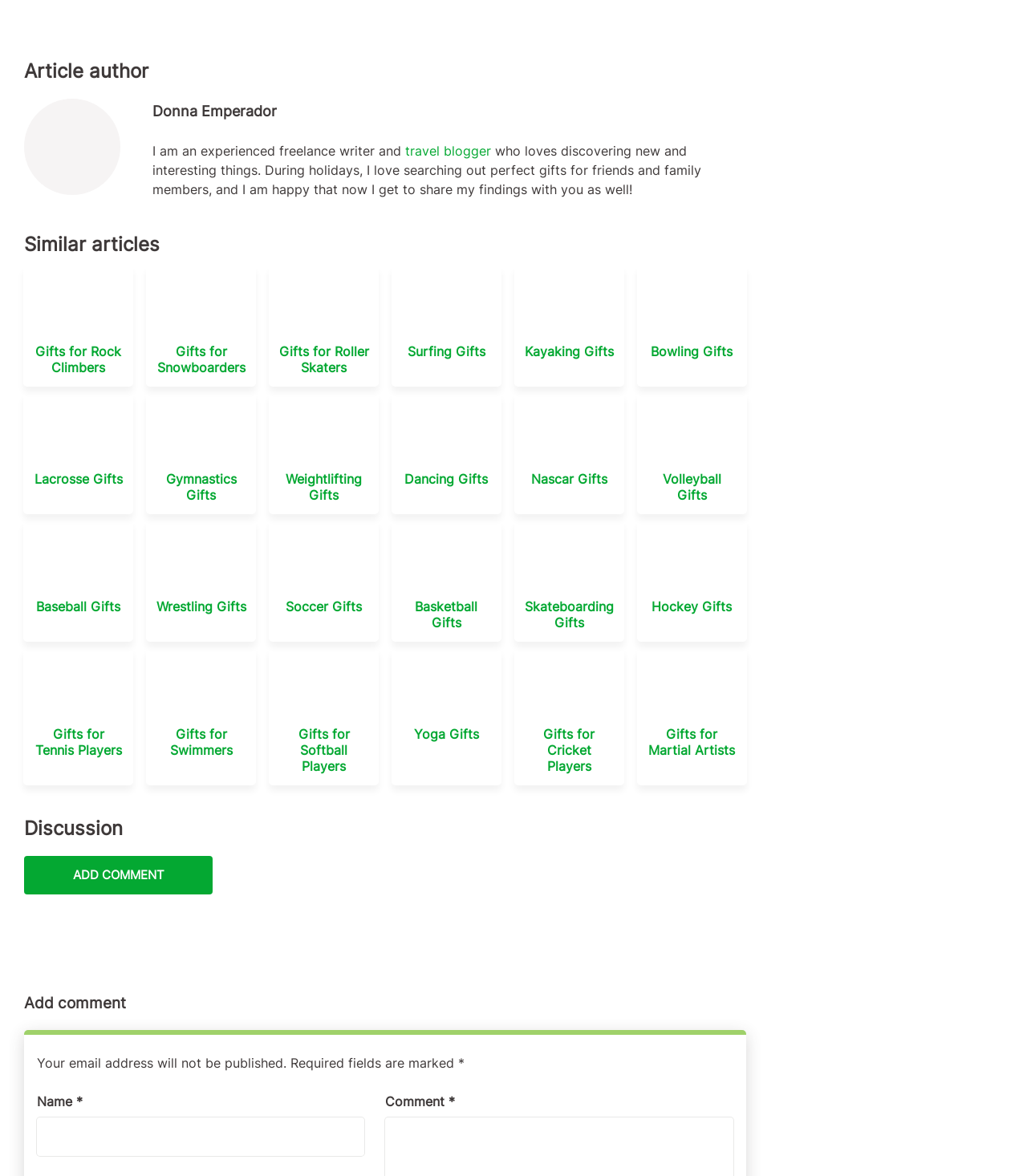How many articles are listed on the webpage?
Use the screenshot to answer the question with a single word or phrase.

15